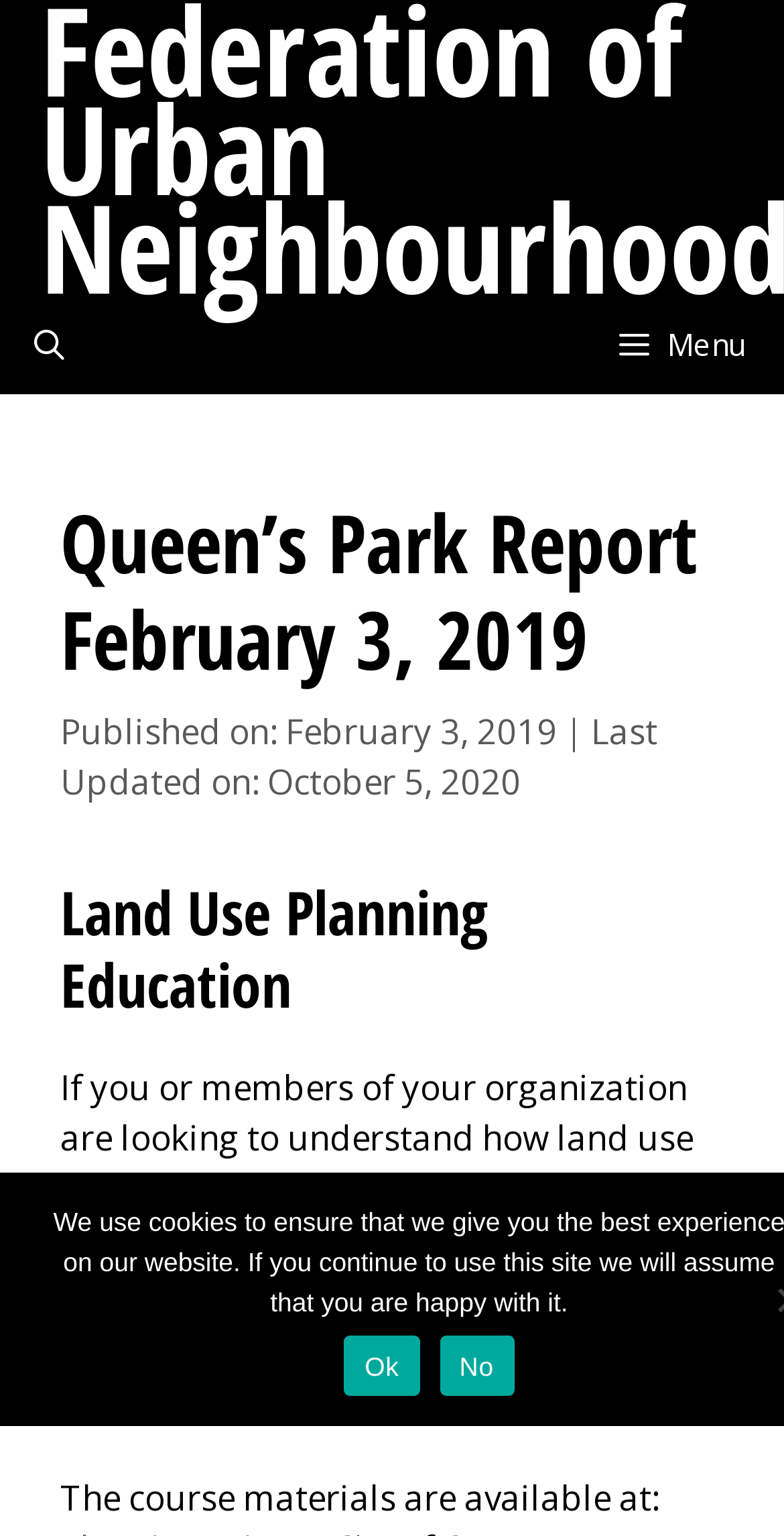Give a concise answer using one word or a phrase to the following question:
What is the date of the last update?

October 5, 2020